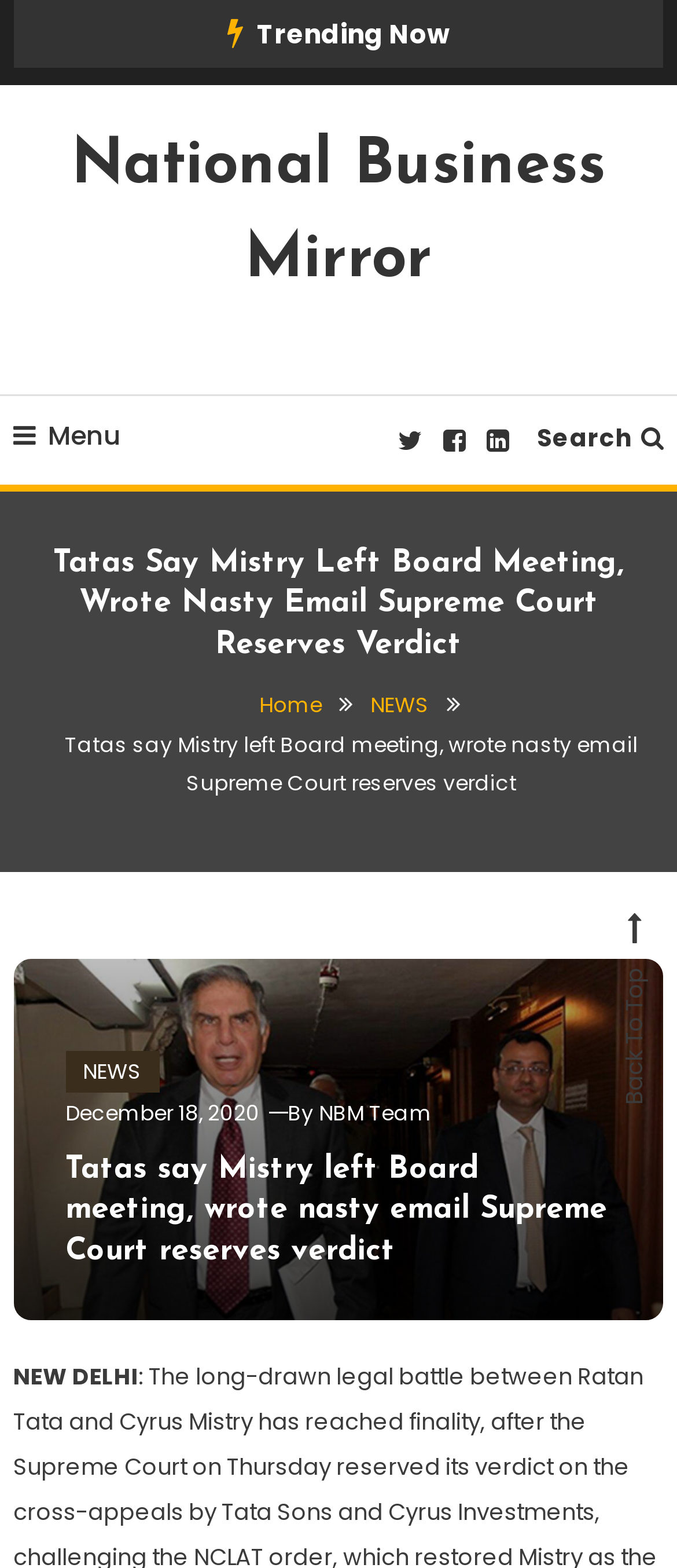Look at the image and write a detailed answer to the question: 
What is the author of the news article?

I found the answer by looking at the metadata of the article, where I saw a link with the text 'By NBM Team', which suggests that it is the author of the article.